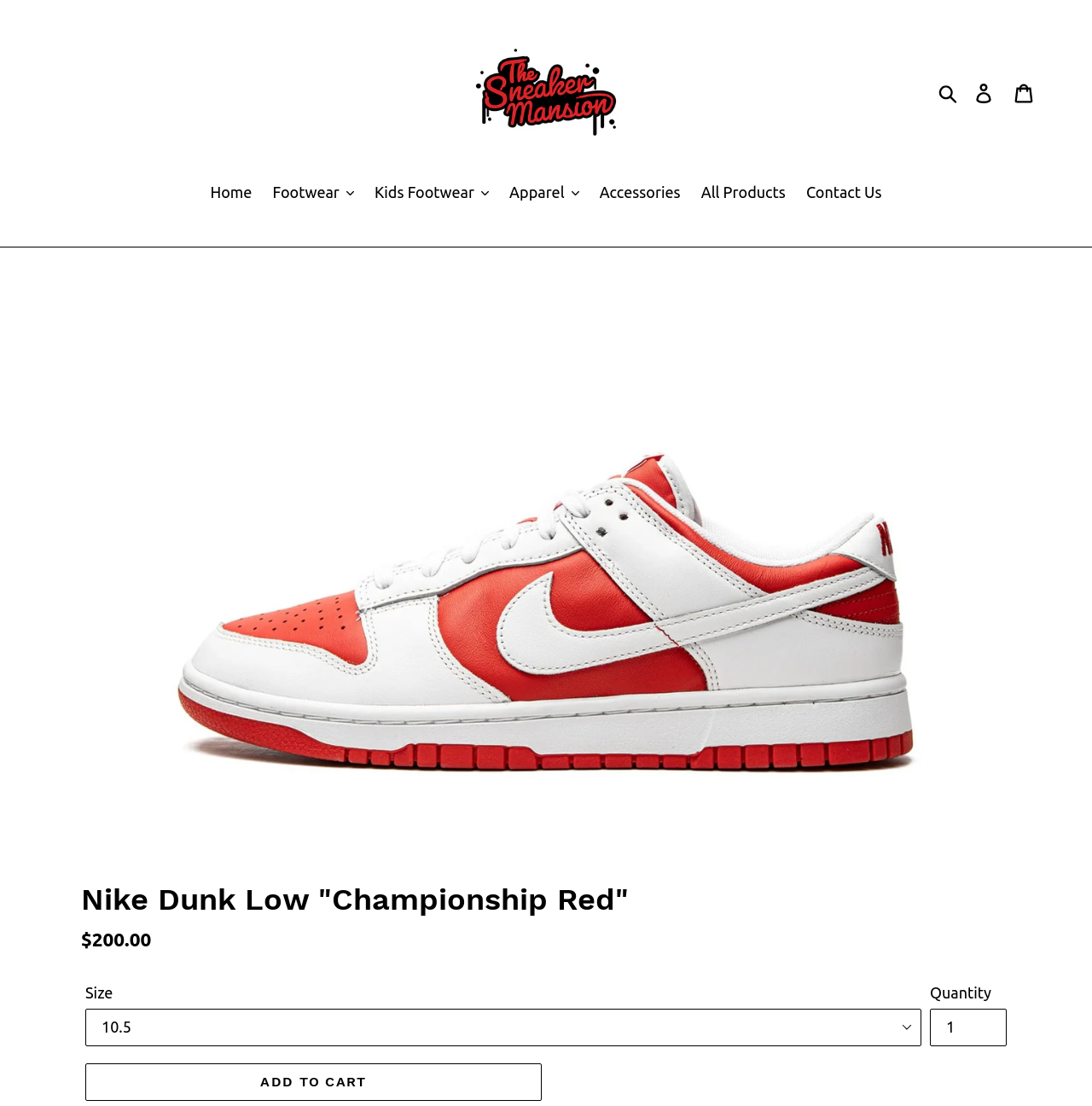What is the function of the combobox with the label 'Size'?
From the details in the image, answer the question comprehensively.

I inferred the answer by examining the combobox element with the label 'Size' which is located near the product details and quantity selection elements, suggesting that its purpose is to allow the user to select the size of the product.